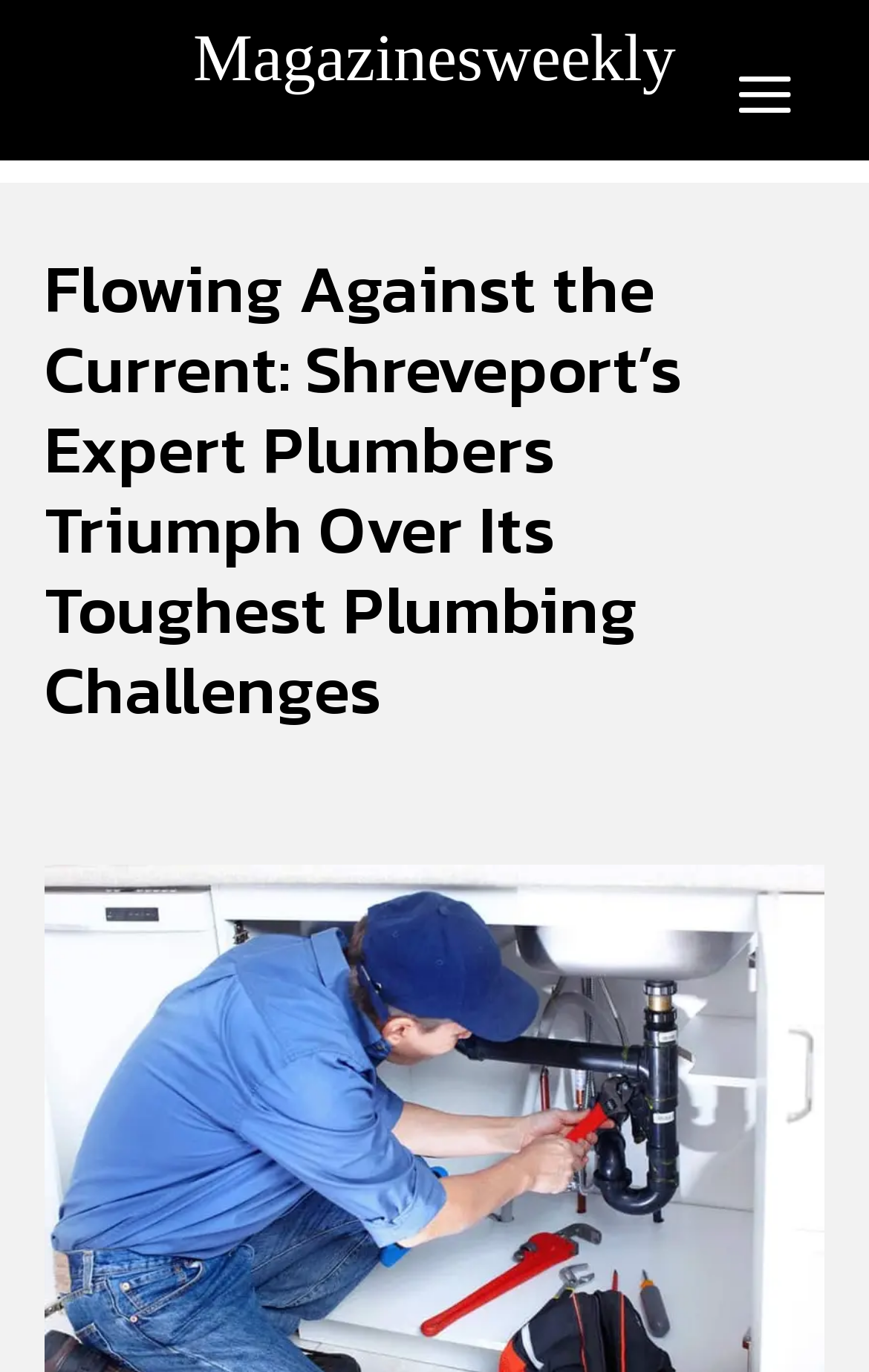What is the name of the magazine?
Refer to the screenshot and deliver a thorough answer to the question presented.

The link element with the text 'Magazinesweekly' suggests that the magazine's name is Magazines Weekly, which is also consistent with the root element's text 'Flowing Against the Current: Shreveport's Expert Plumbers Triumph Over Its Toughest Plumbing Challenges - Magazines Weekly'.